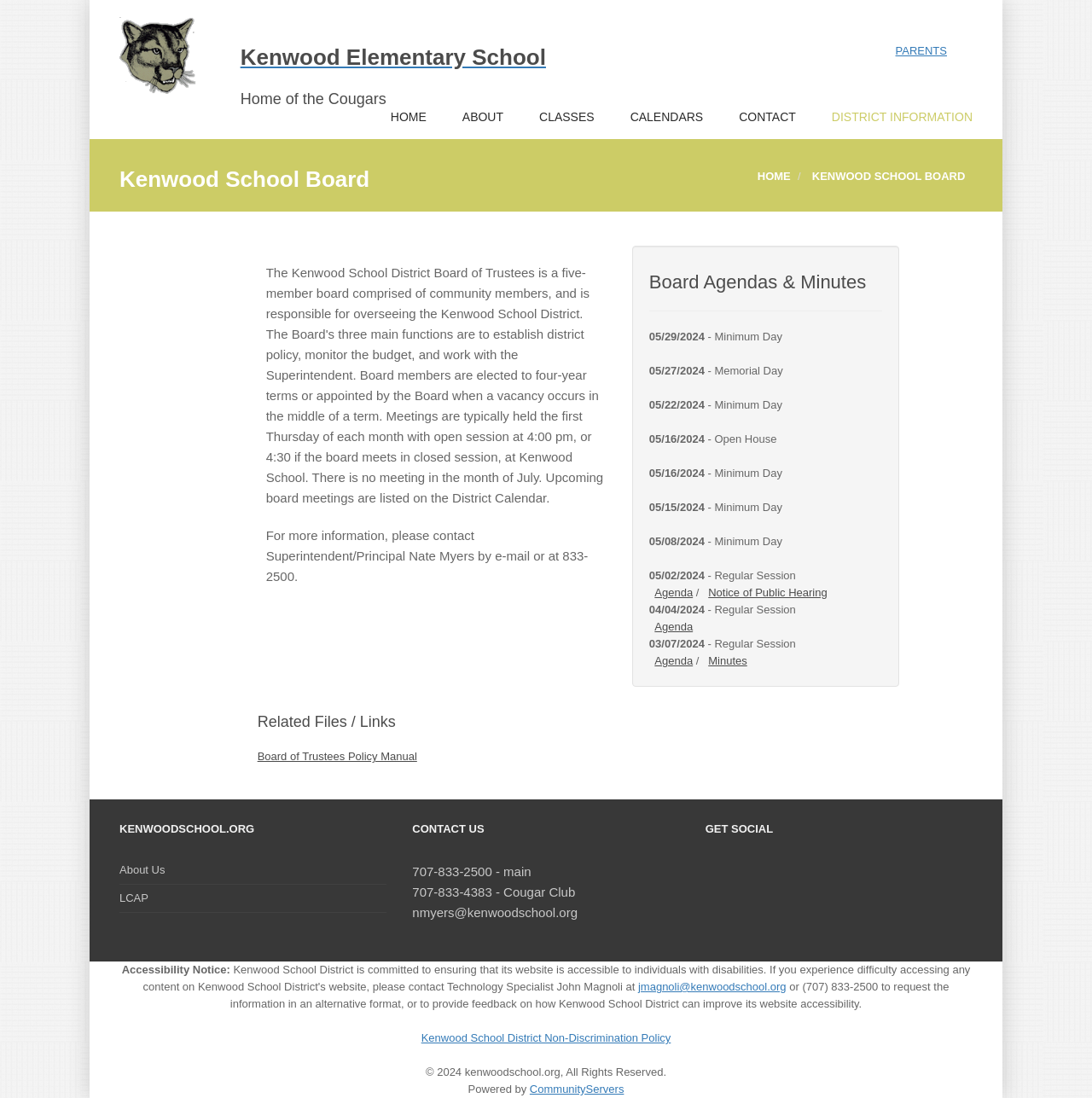Using the provided description Notice of Public Hearing, find the bounding box coordinates for the UI element. Provide the coordinates in (top-left x, top-left y, bottom-right x, bottom-right y) format, ensuring all values are between 0 and 1.

[0.649, 0.534, 0.758, 0.545]